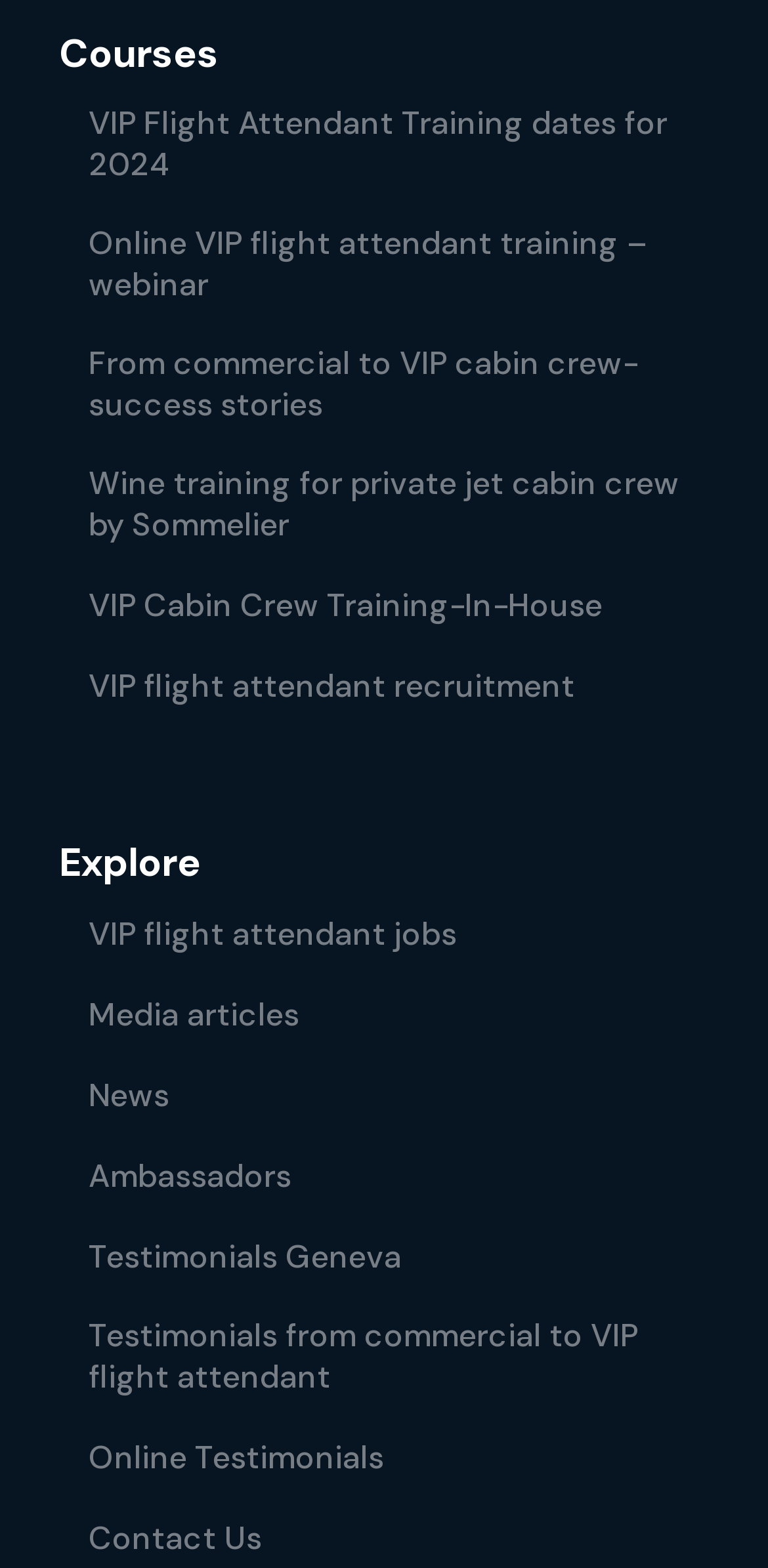Please indicate the bounding box coordinates of the element's region to be clicked to achieve the instruction: "Contact Us". Provide the coordinates as four float numbers between 0 and 1, i.e., [left, top, right, bottom].

None